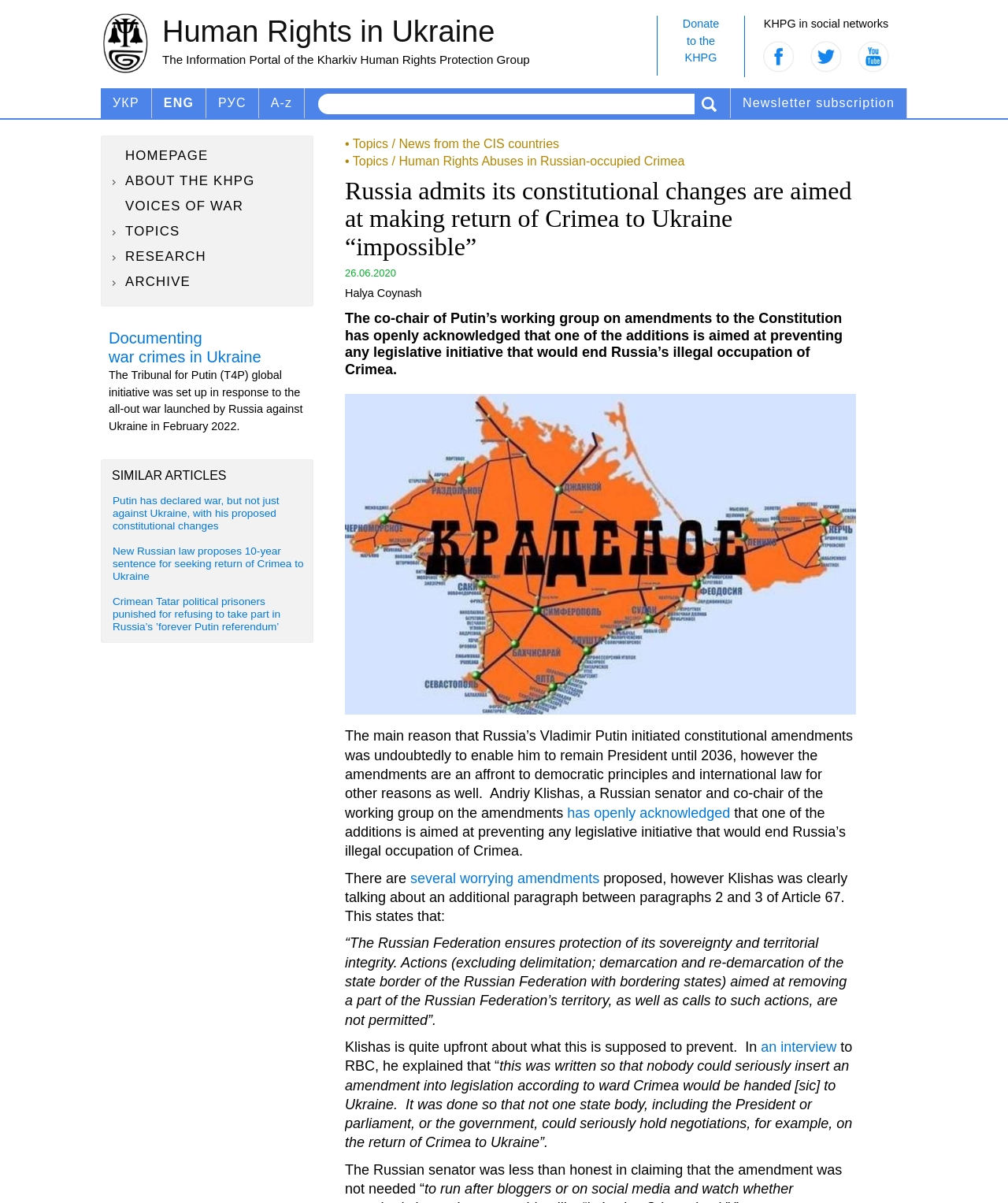Please locate the bounding box coordinates of the element that should be clicked to achieve the given instruction: "Click on the 'Donate to the KHPG' link".

[0.652, 0.013, 0.738, 0.063]